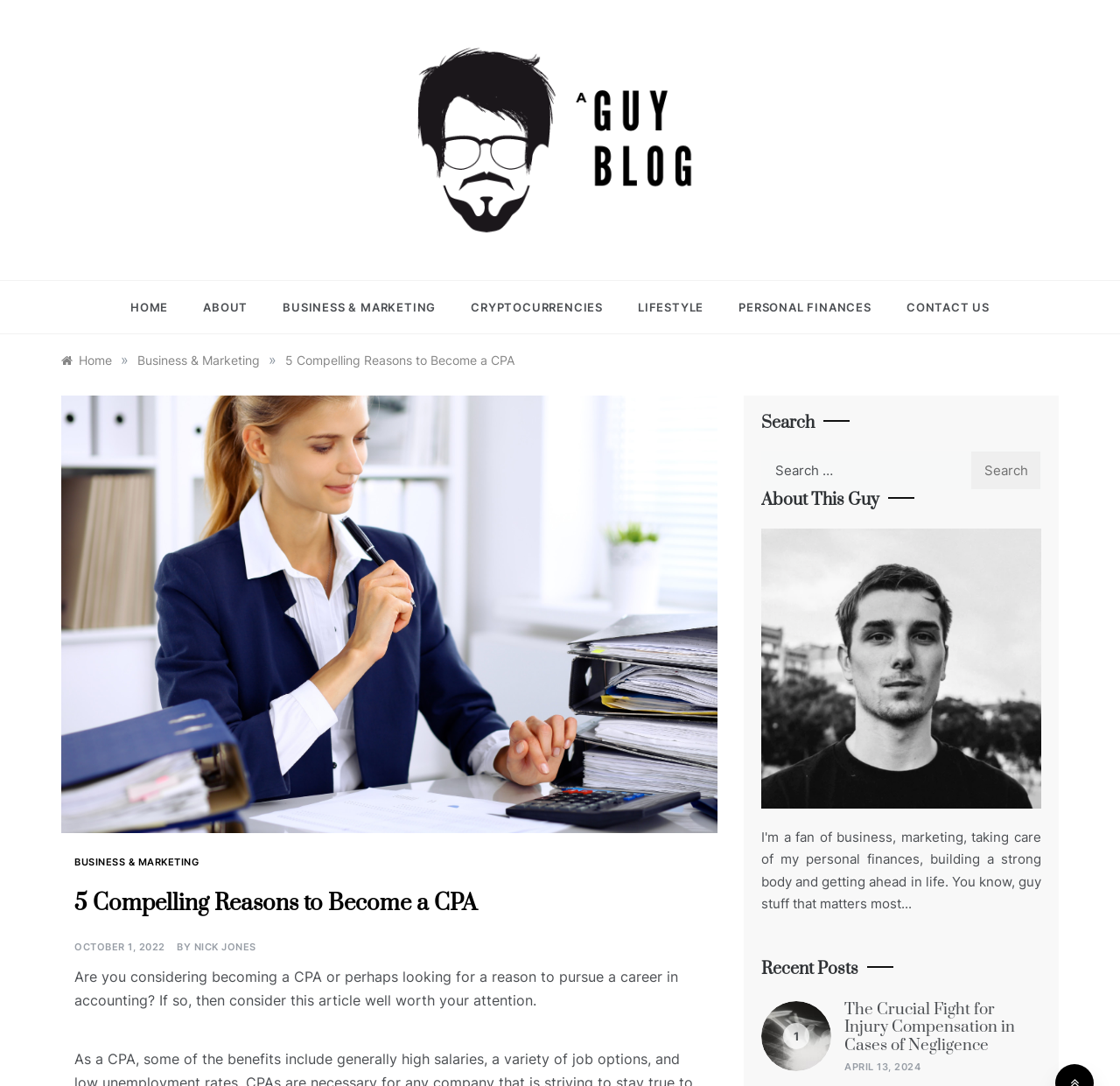Please identify the bounding box coordinates of the element's region that should be clicked to execute the following instruction: "View the 'Recent Posts'". The bounding box coordinates must be four float numbers between 0 and 1, i.e., [left, top, right, bottom].

[0.68, 0.883, 0.93, 0.902]